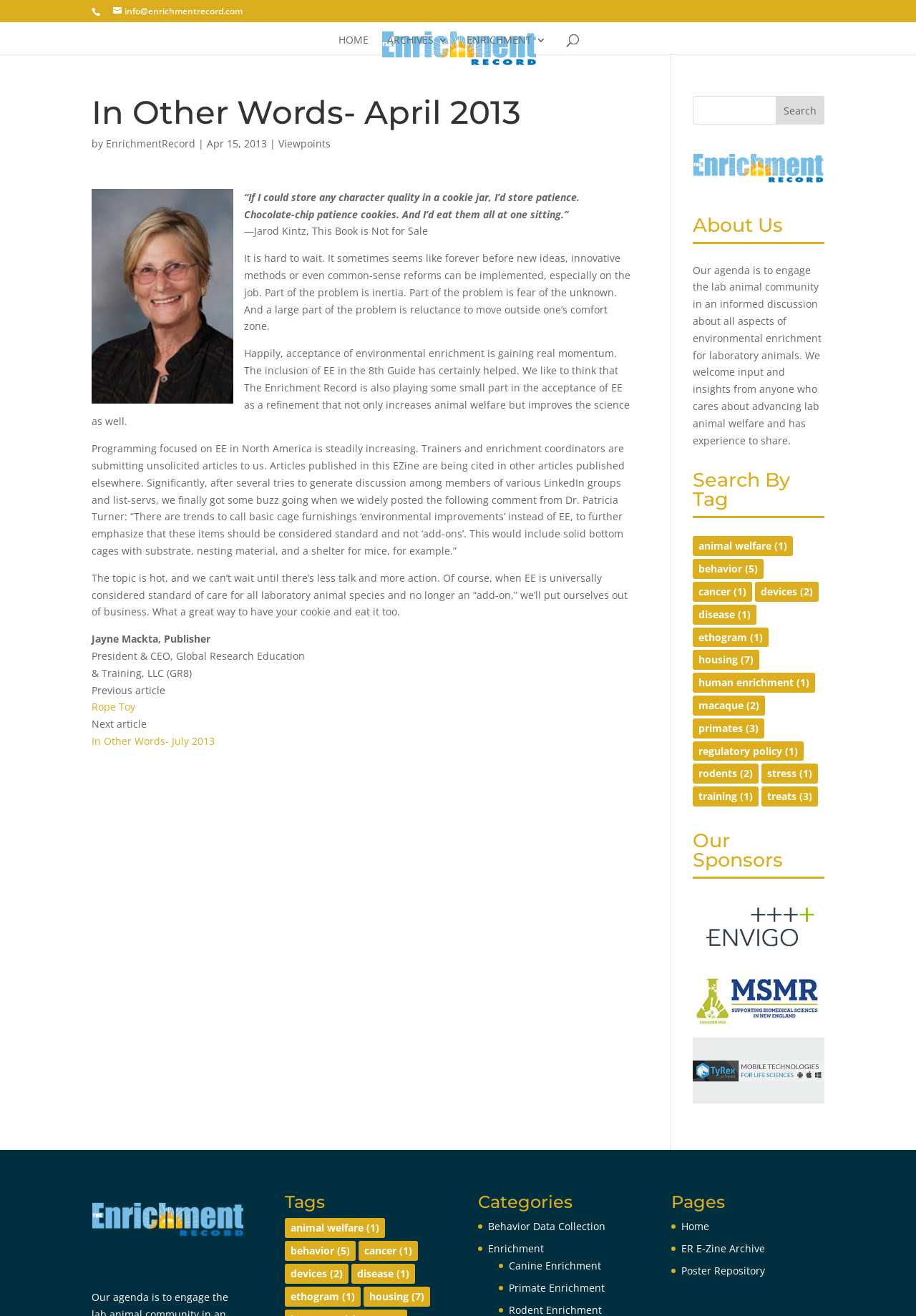Specify the bounding box coordinates of the area to click in order to follow the given instruction: "Go to HOME page."

[0.37, 0.027, 0.402, 0.041]